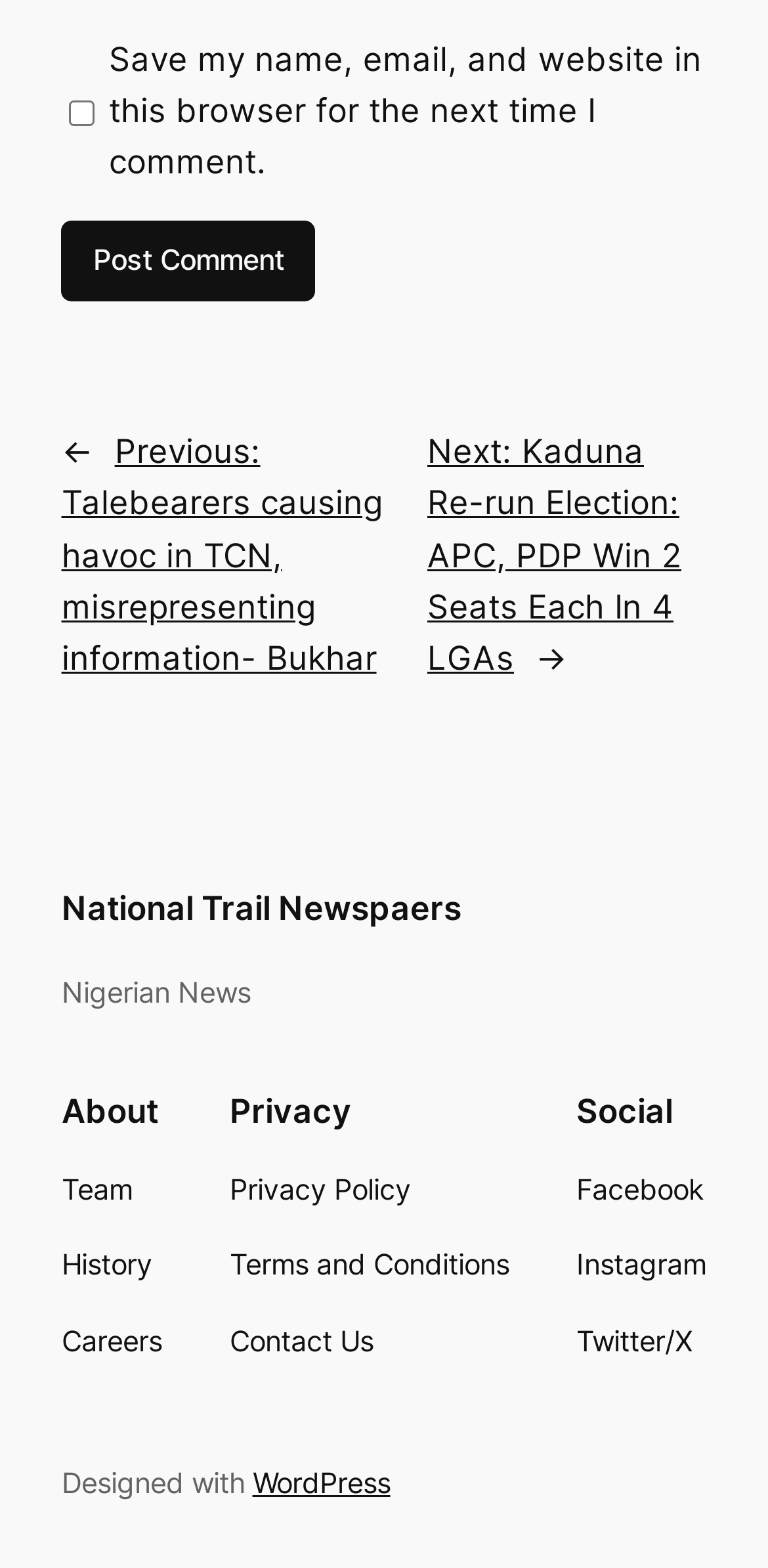Pinpoint the bounding box coordinates of the clickable element to carry out the following instruction: "Learn about the team."

[0.08, 0.745, 0.172, 0.773]